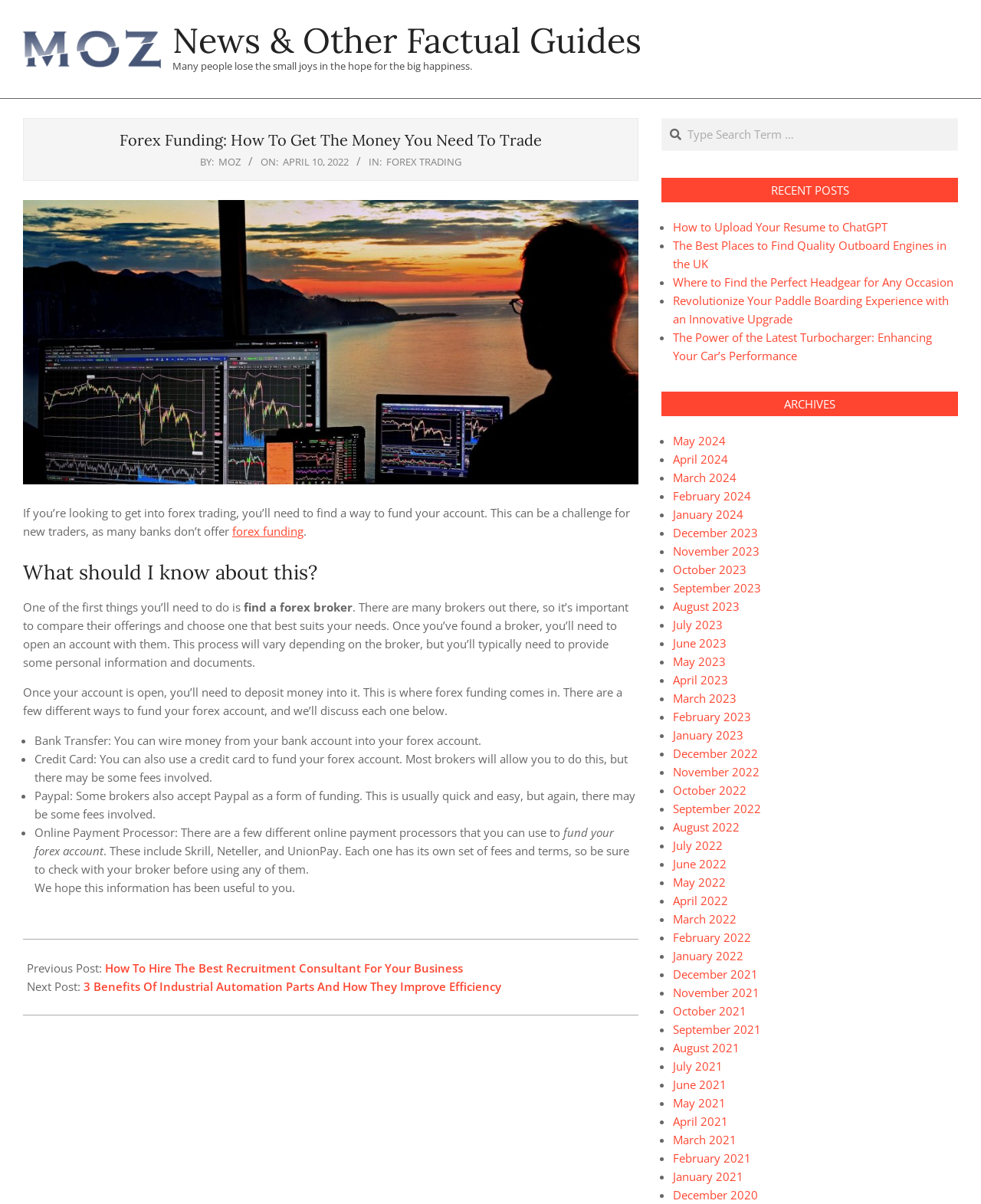Locate the bounding box coordinates of the clickable element to fulfill the following instruction: "Explore recent posts". Provide the coordinates as four float numbers between 0 and 1 in the format [left, top, right, bottom].

[0.674, 0.148, 0.977, 0.168]